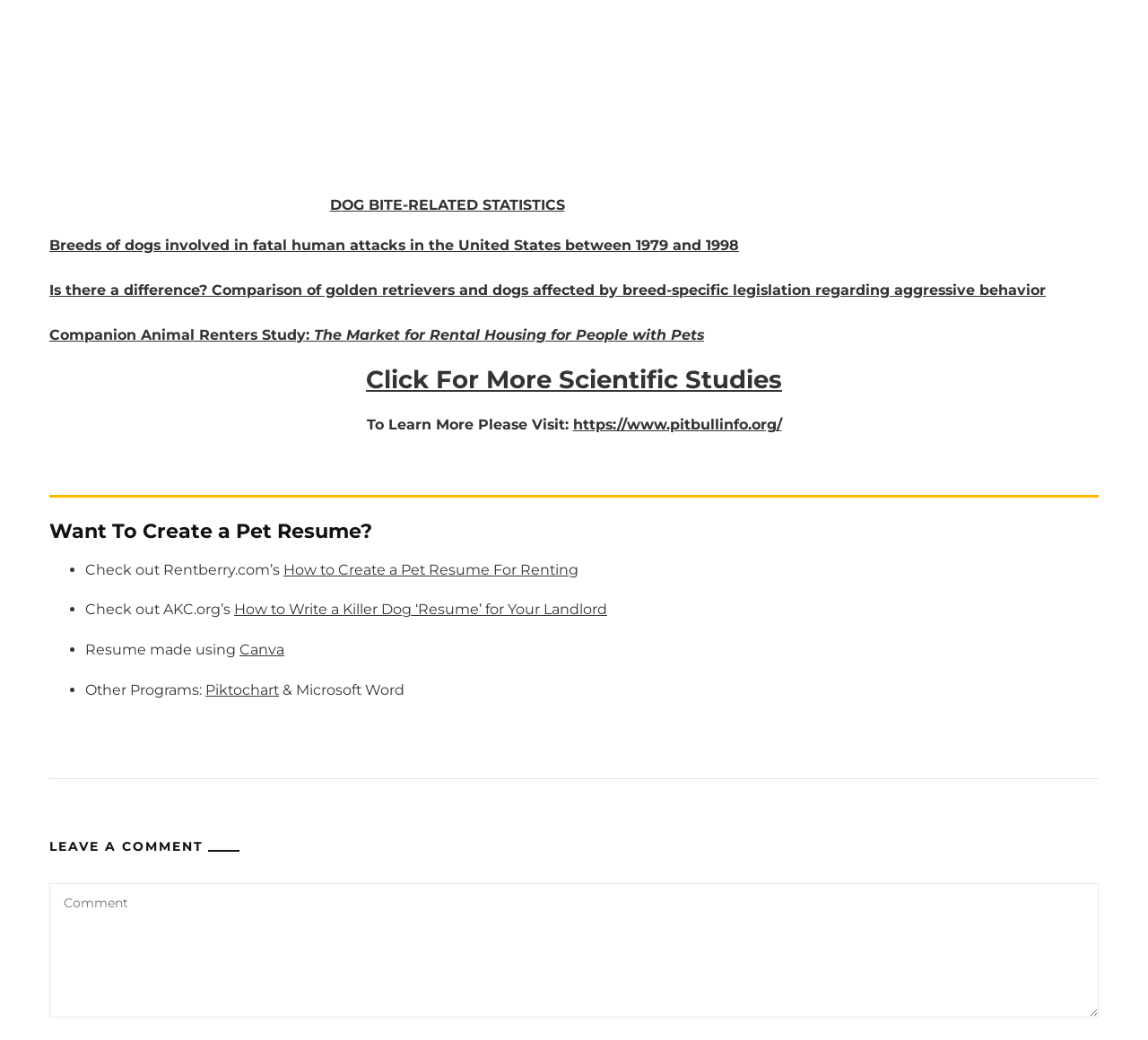What is the purpose of the textbox at the bottom of the webpage?
Answer with a single word or short phrase according to what you see in the image.

To leave a comment